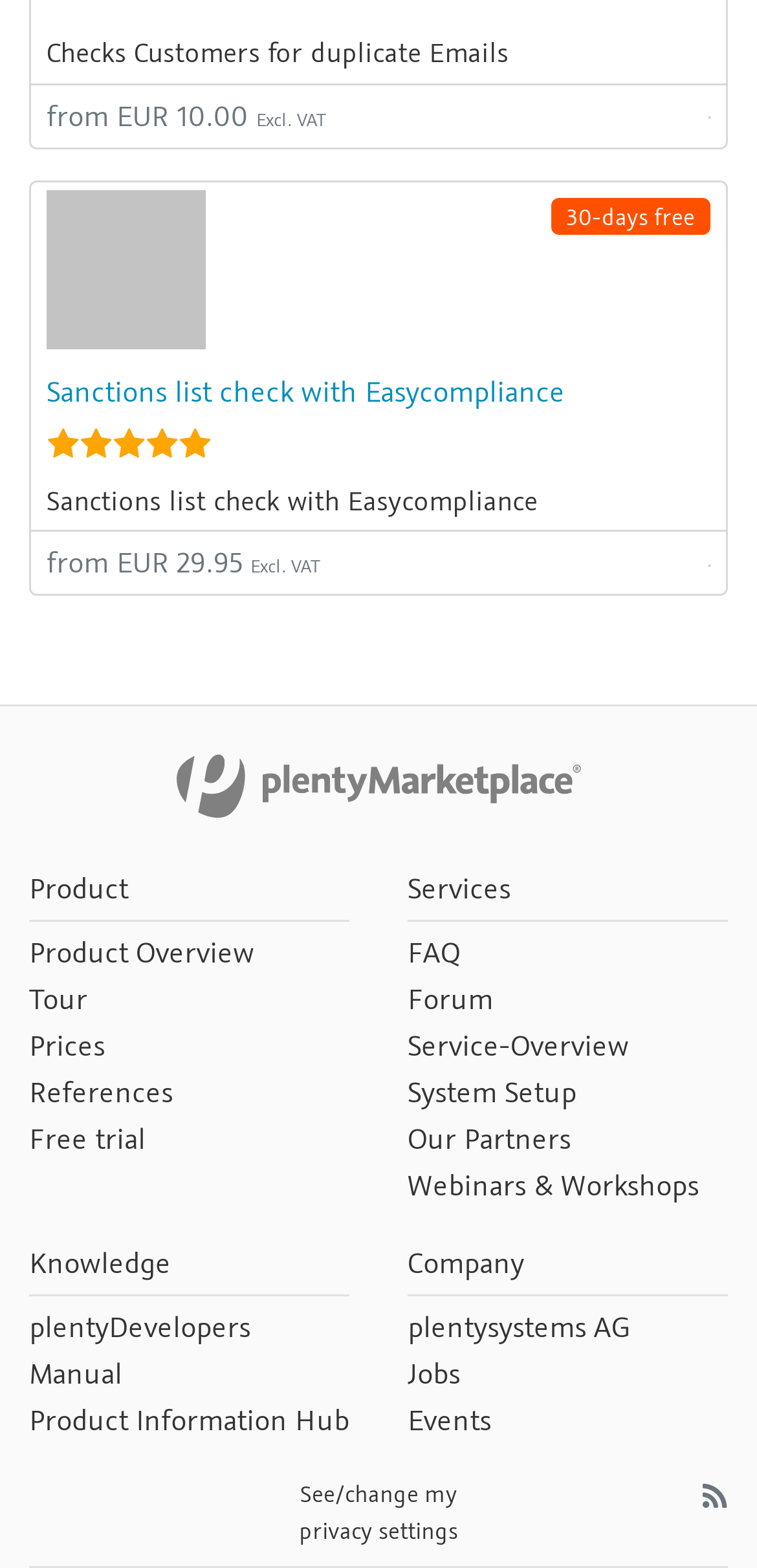What is the name of the company?
Look at the image and provide a short answer using one word or a phrase.

plentysystems AG